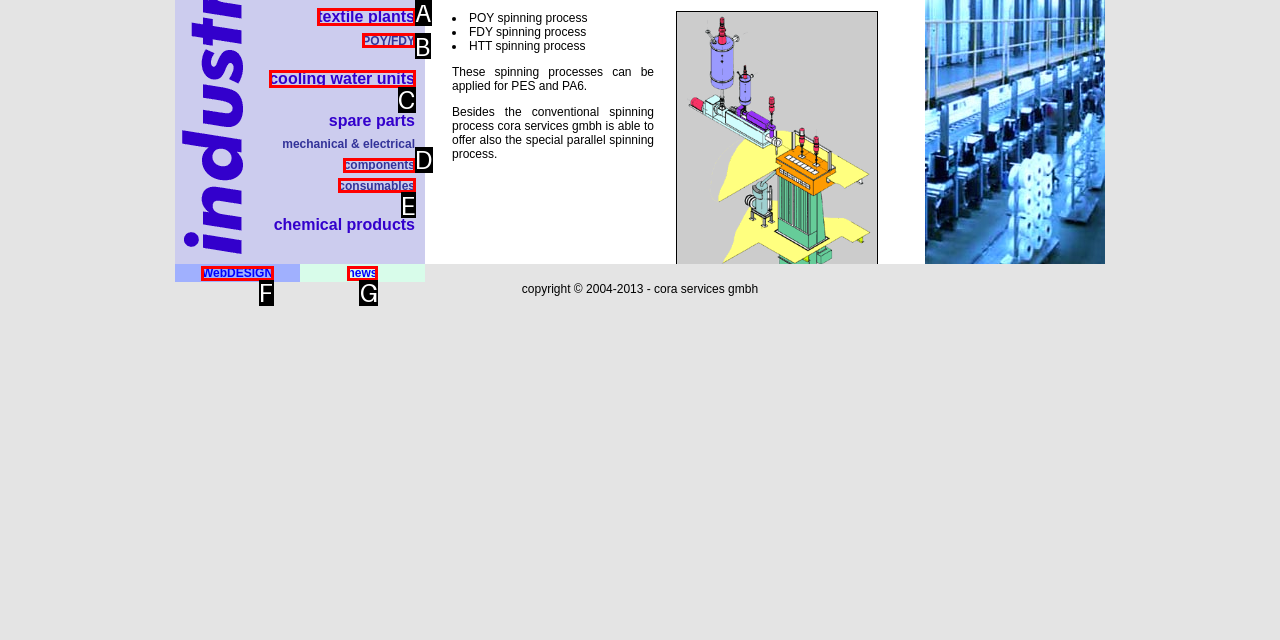Based on the provided element description: cooling water units, identify the best matching HTML element. Respond with the corresponding letter from the options shown.

C